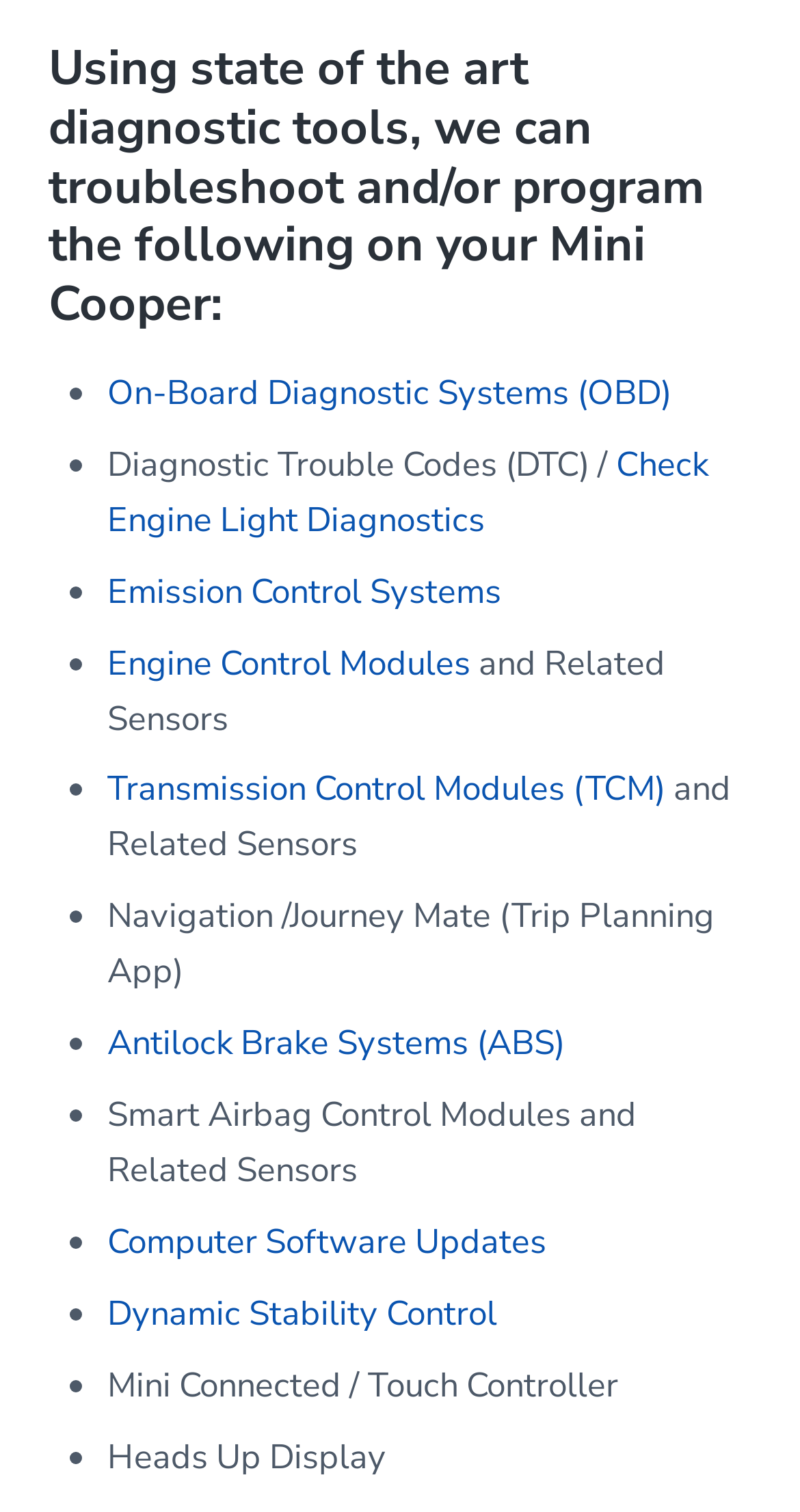Determine the bounding box coordinates for the clickable element required to fulfill the instruction: "Read about Mini Connected / Touch Controller". Provide the coordinates as four float numbers between 0 and 1, i.e., [left, top, right, bottom].

[0.134, 0.9, 0.772, 0.932]